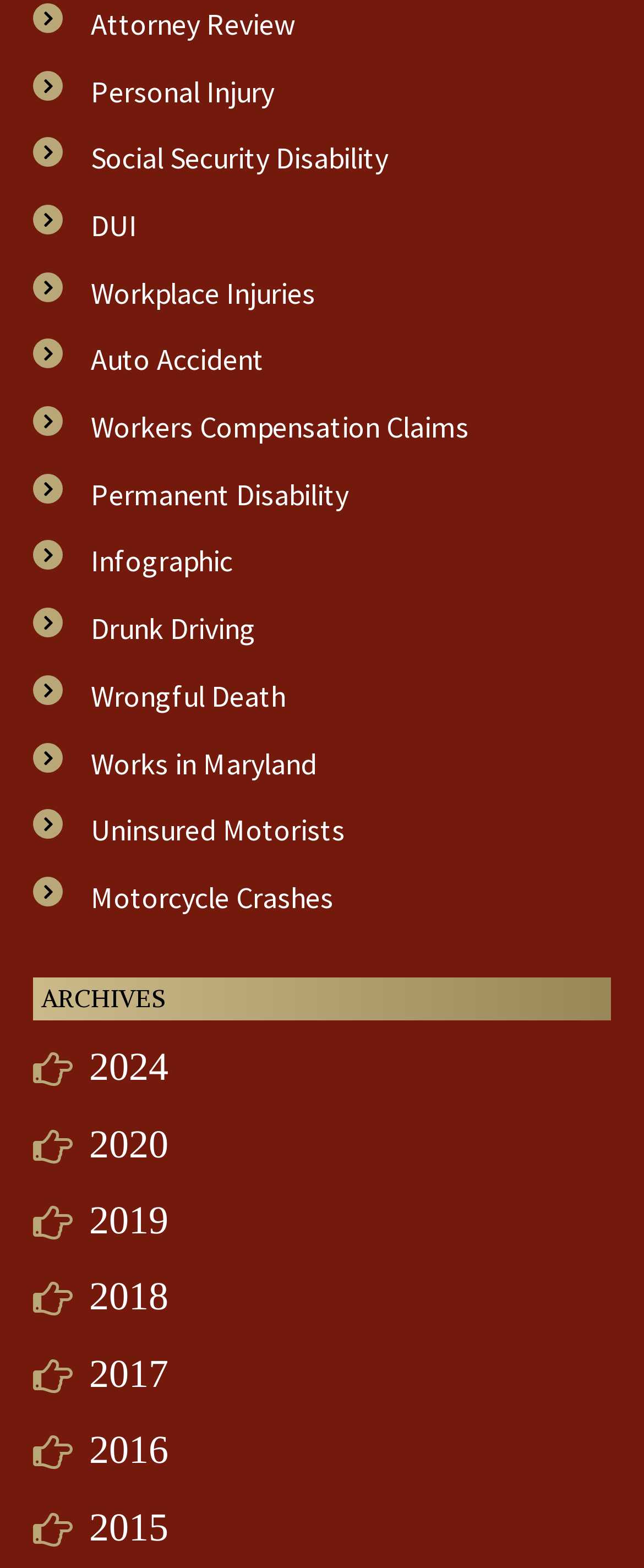Determine the bounding box coordinates of the section to be clicked to follow the instruction: "Expand 2024 archives". The coordinates should be given as four float numbers between 0 and 1, formatted as [left, top, right, bottom].

[0.138, 0.668, 0.262, 0.695]